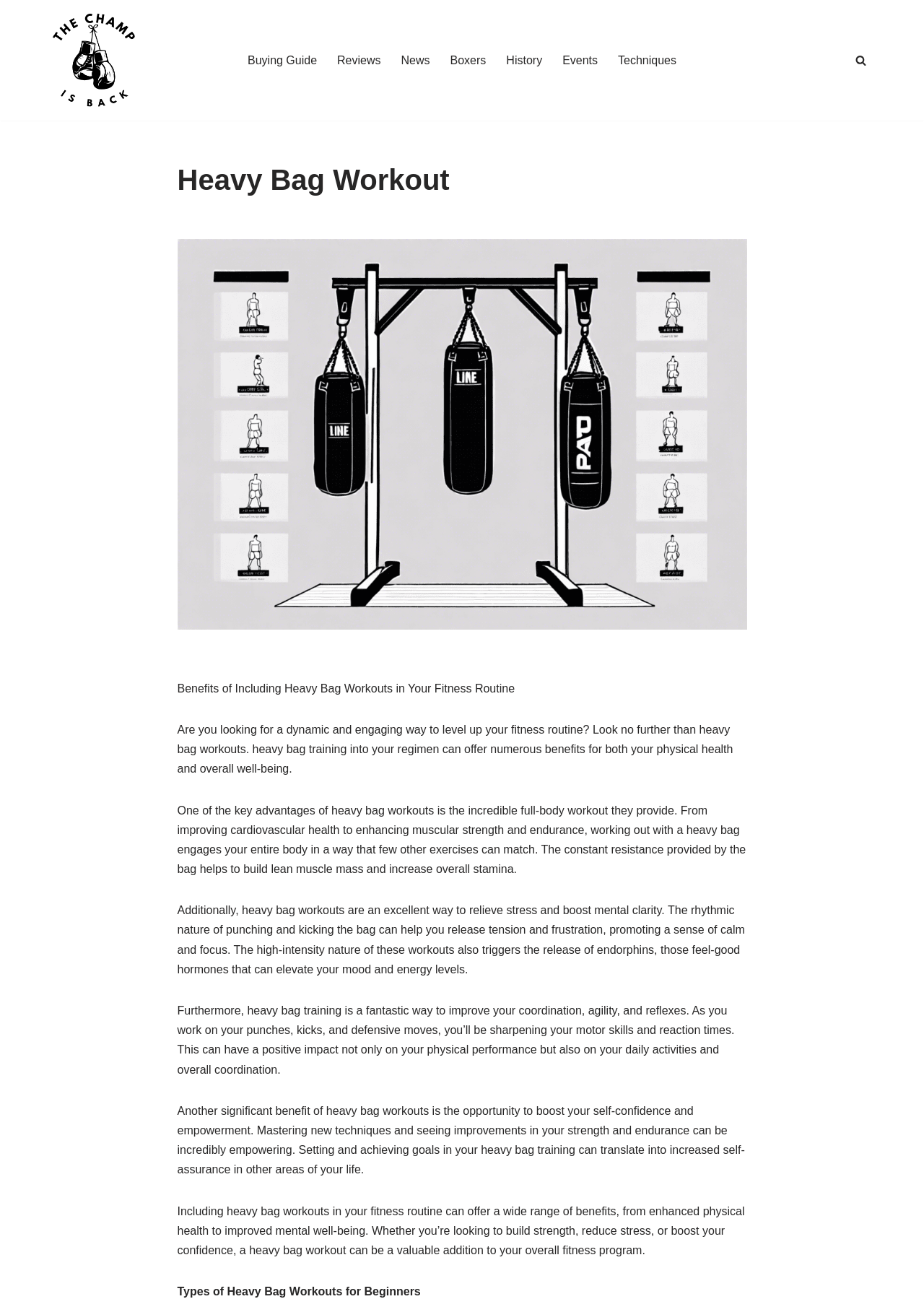Identify the coordinates of the bounding box for the element described below: "Skip to content". Return the coordinates as four float numbers between 0 and 1: [left, top, right, bottom].

[0.0, 0.018, 0.023, 0.029]